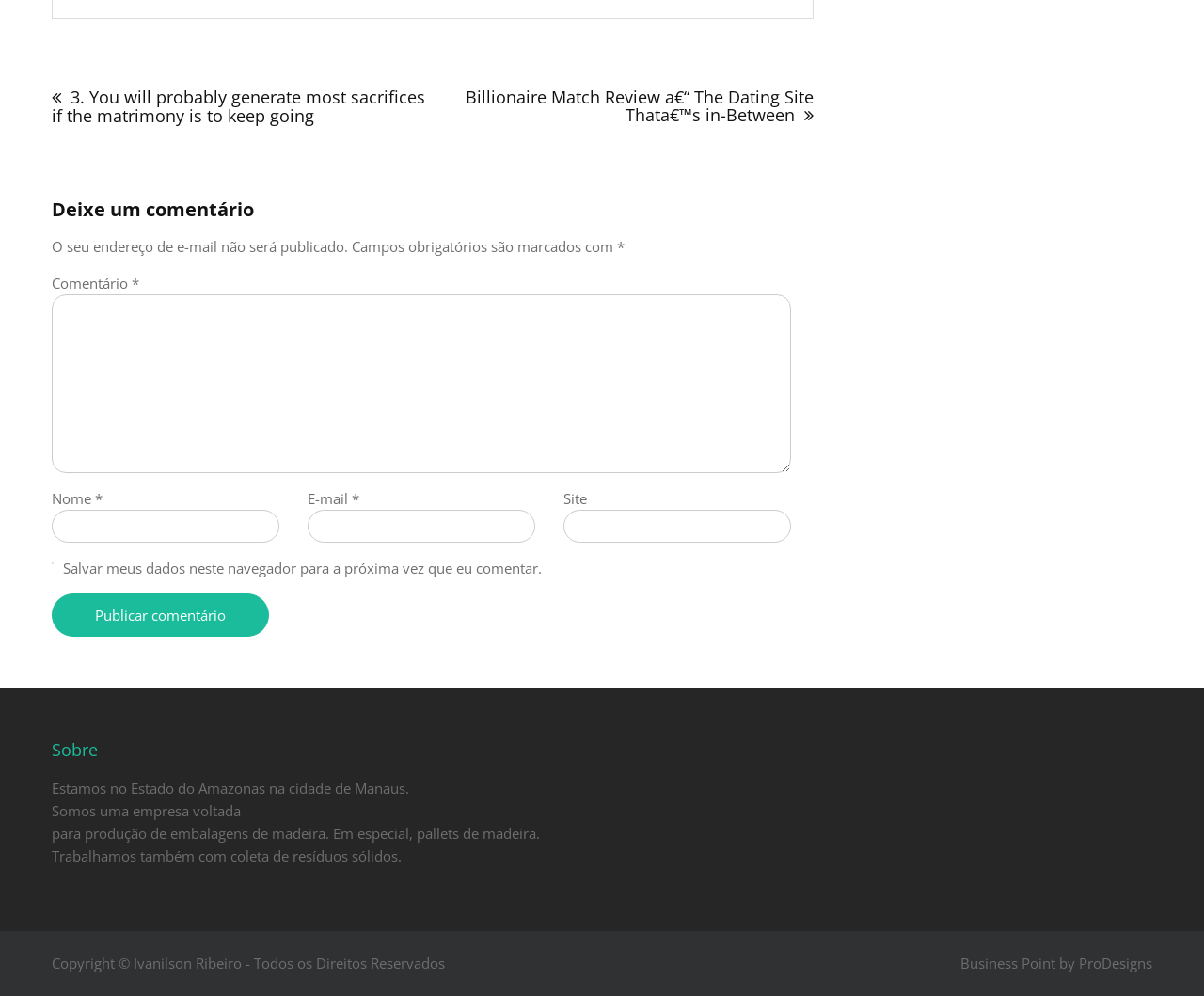Respond to the question with just a single word or phrase: 
What is the name of the city where the company is located?

Manaus